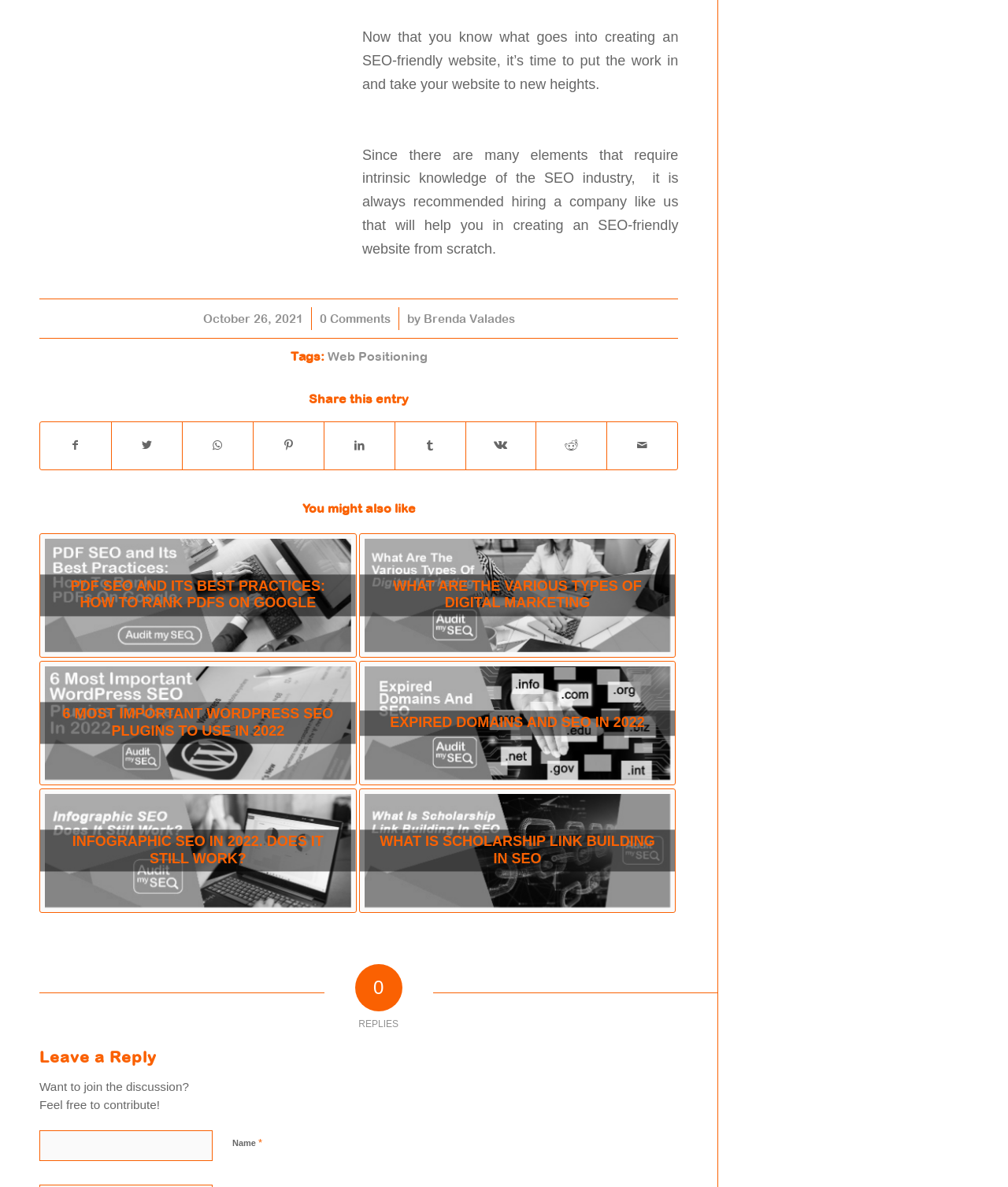What is the label of the text input field for leaving a reply?
Using the image as a reference, answer with just one word or a short phrase.

Name *